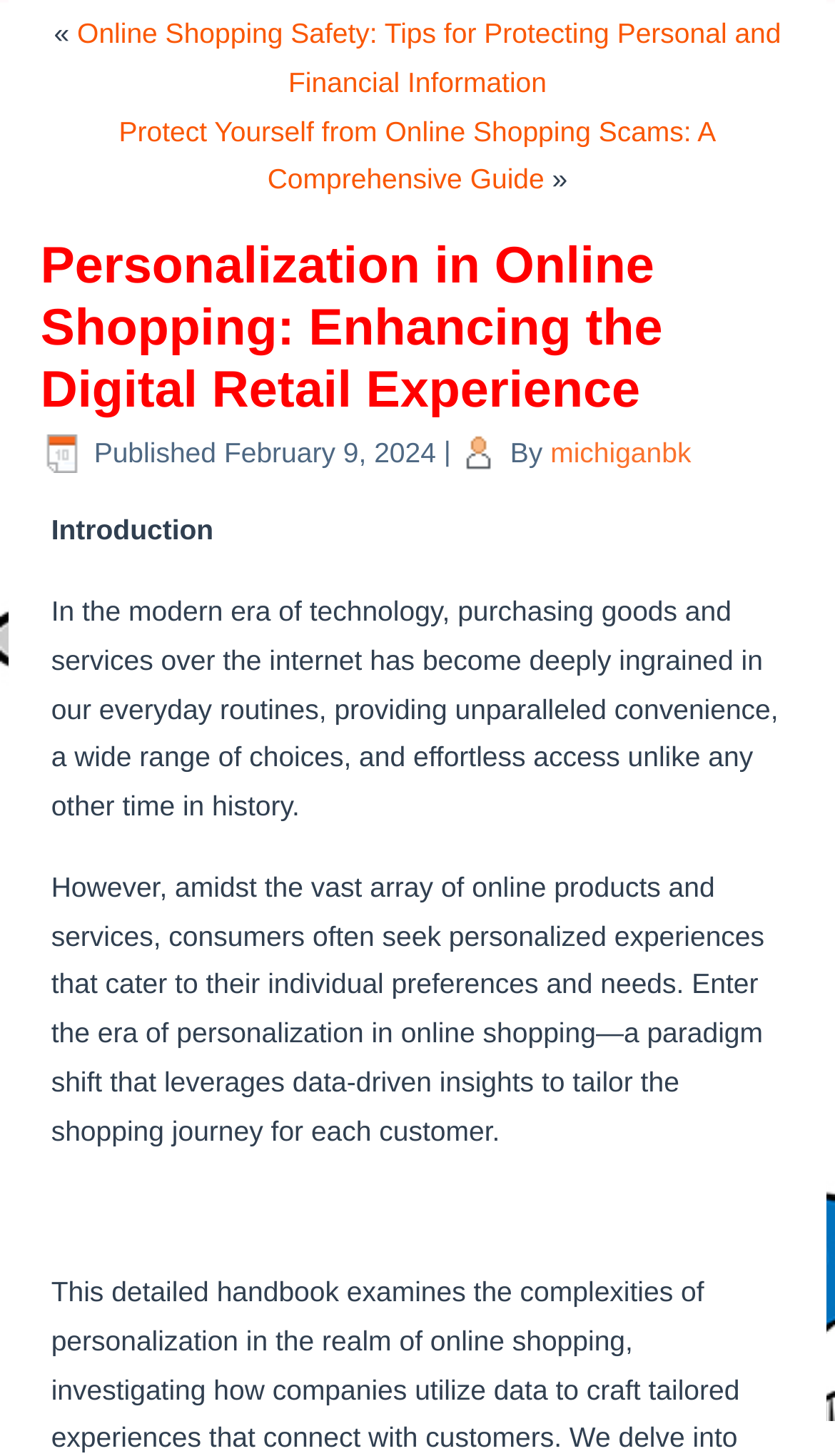Locate the bounding box of the UI element with the following description: "About".

None